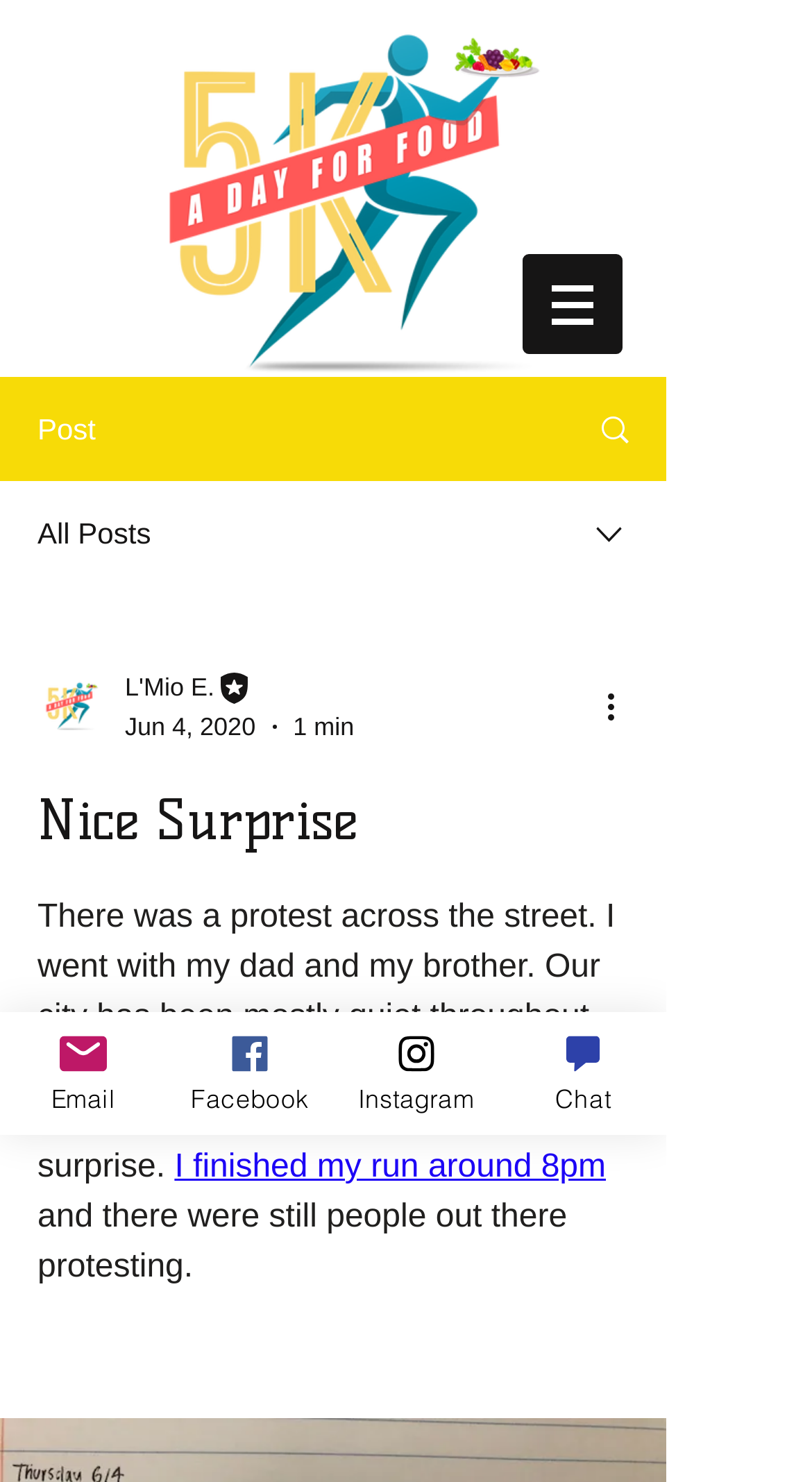Can you find the bounding box coordinates of the area I should click to execute the following instruction: "Check email"?

[0.0, 0.683, 0.205, 0.766]